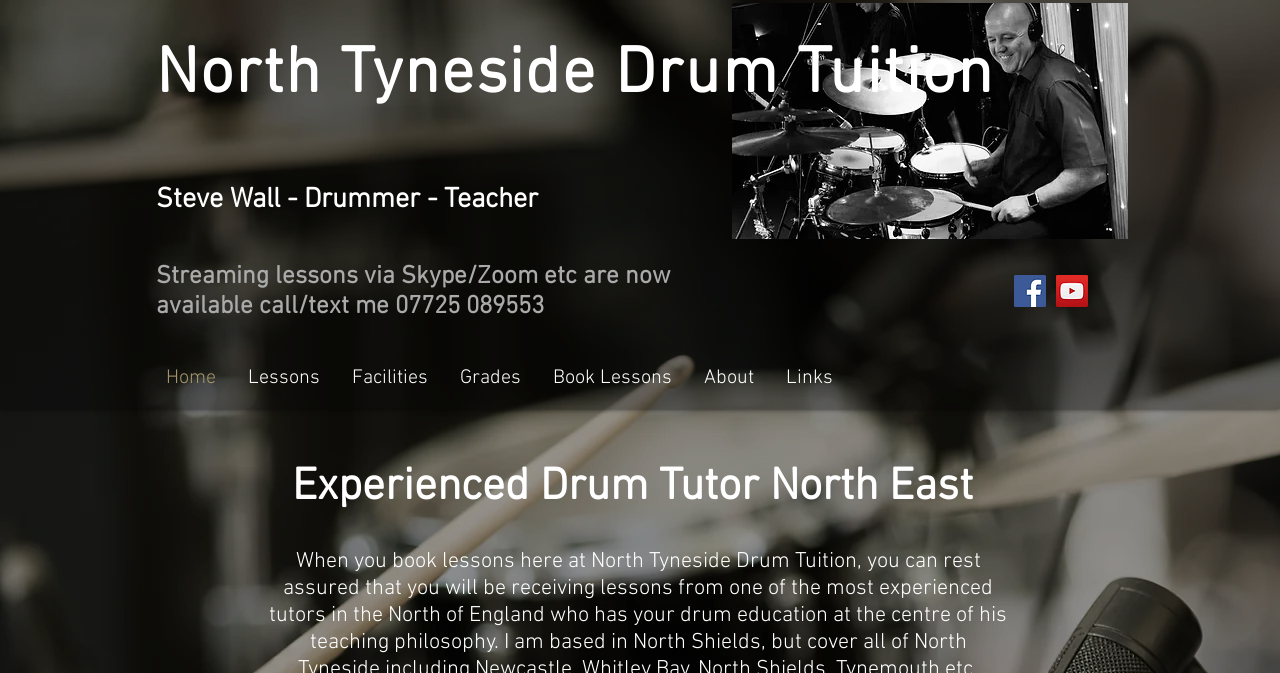Please identify the bounding box coordinates of the clickable element to fulfill the following instruction: "view About page". The coordinates should be four float numbers between 0 and 1, i.e., [left, top, right, bottom].

[0.538, 0.541, 0.602, 0.579]